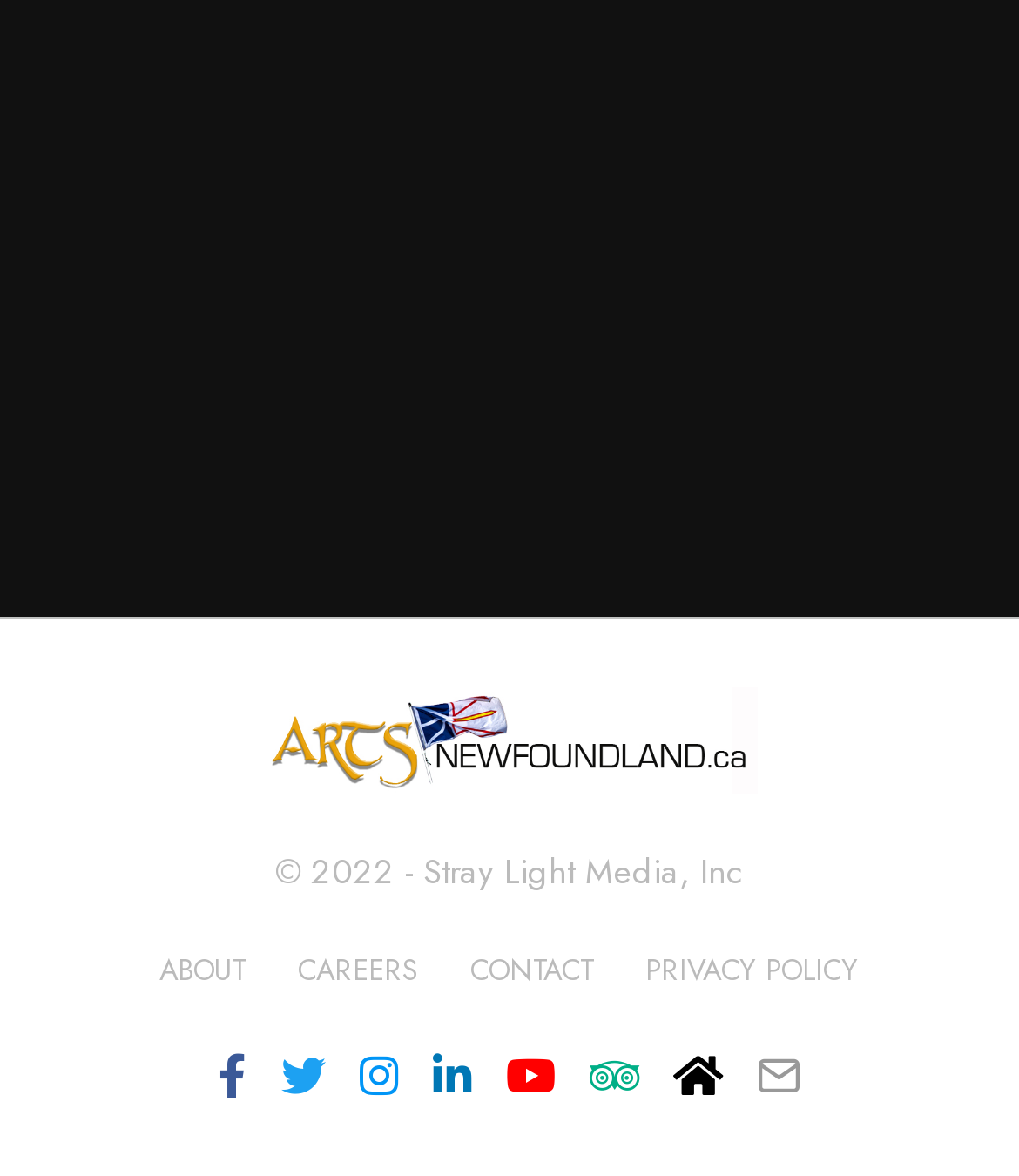Could you find the bounding box coordinates of the clickable area to complete this instruction: "Click the ABOUT link"?

[0.156, 0.807, 0.241, 0.844]